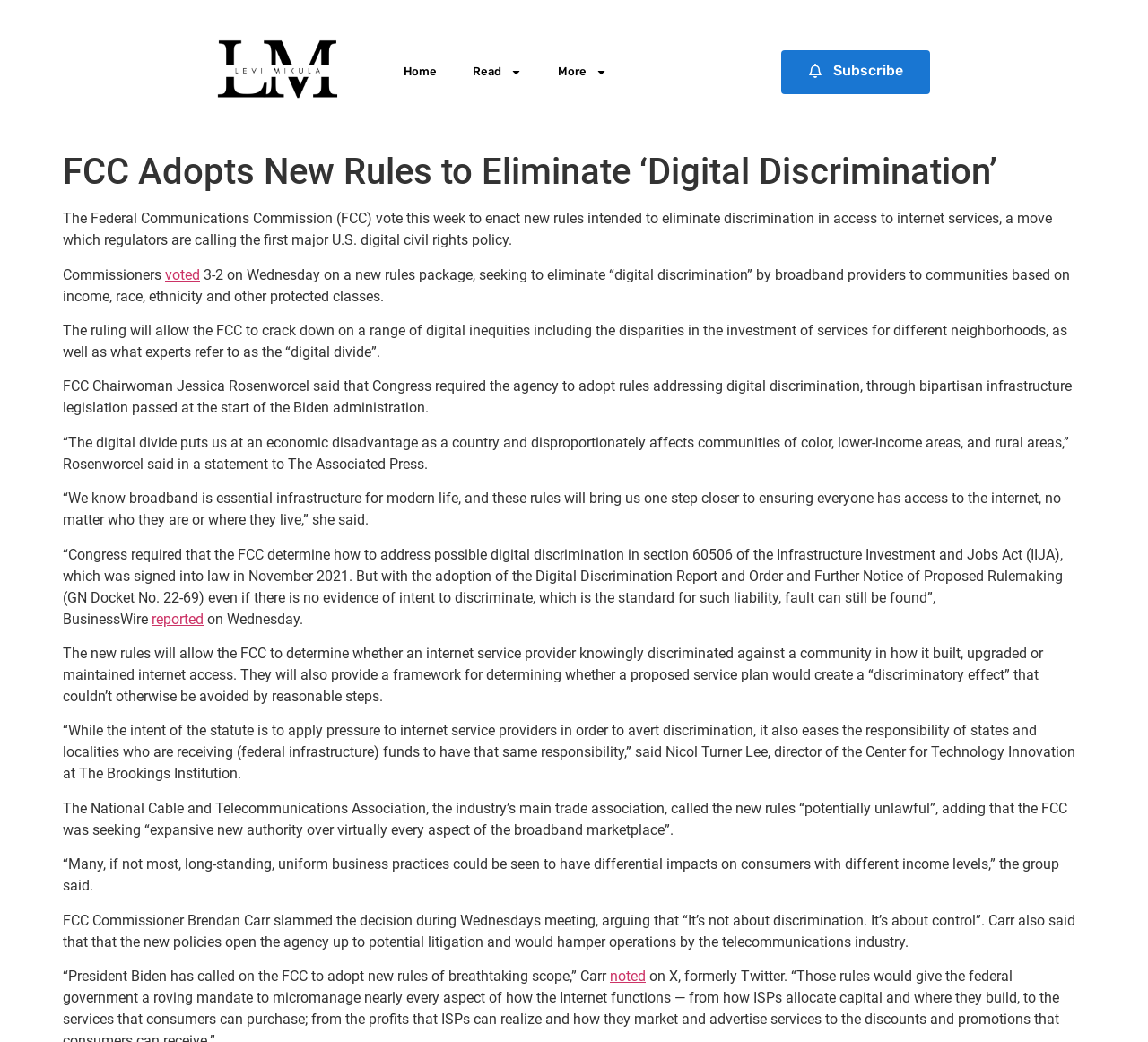What is the reaction of the National Cable and Telecommunications Association to the new rules?
Please respond to the question with as much detail as possible.

The National Cable and Telecommunications Association, the industry's main trade association, called the new rules potentially unlawful, adding that the FCC was seeking expansive new authority over virtually every aspect of the broadband marketplace.